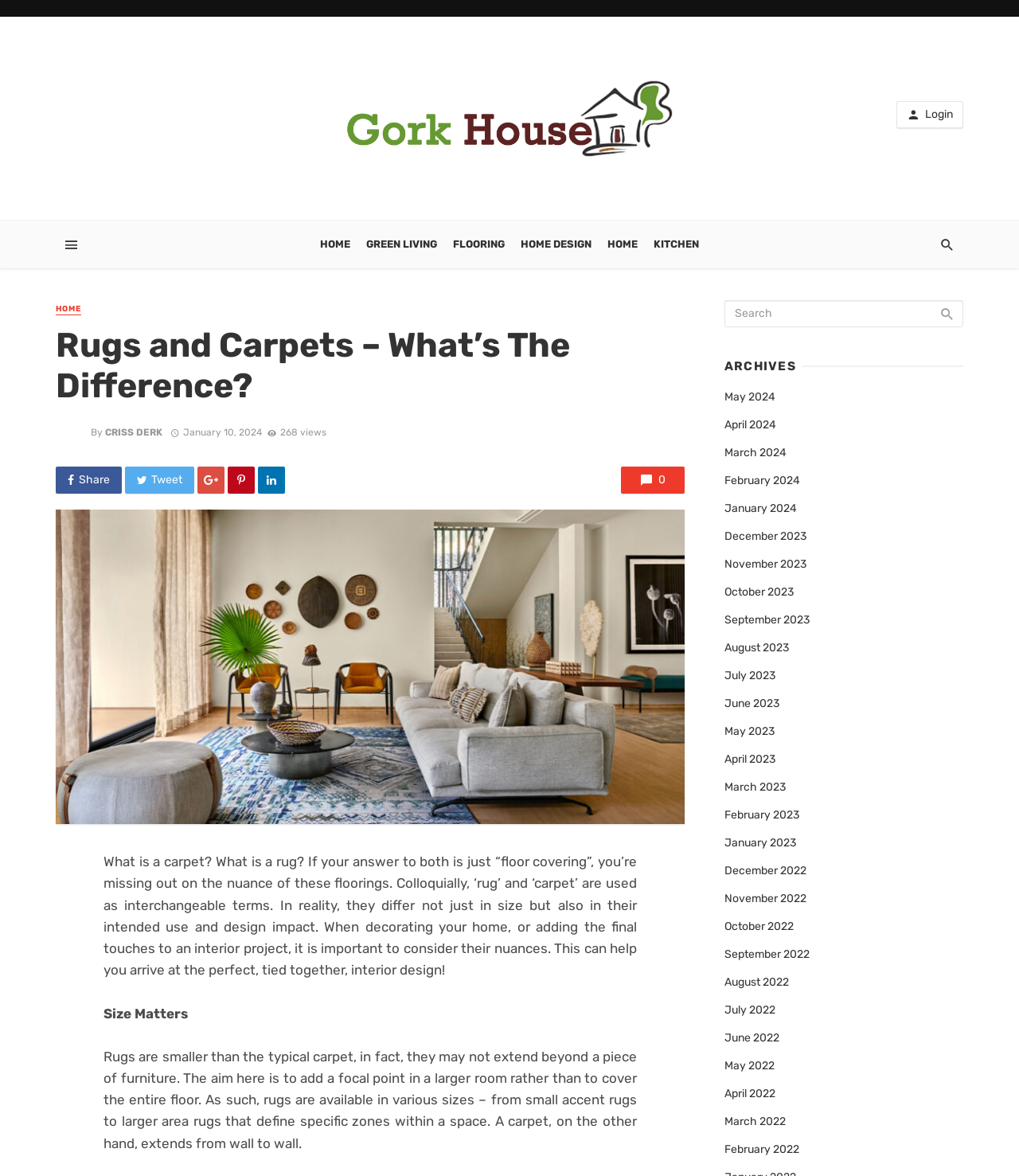Can you determine the bounding box coordinates of the area that needs to be clicked to fulfill the following instruction: "Read the article by Criss Derk"?

[0.103, 0.363, 0.159, 0.373]